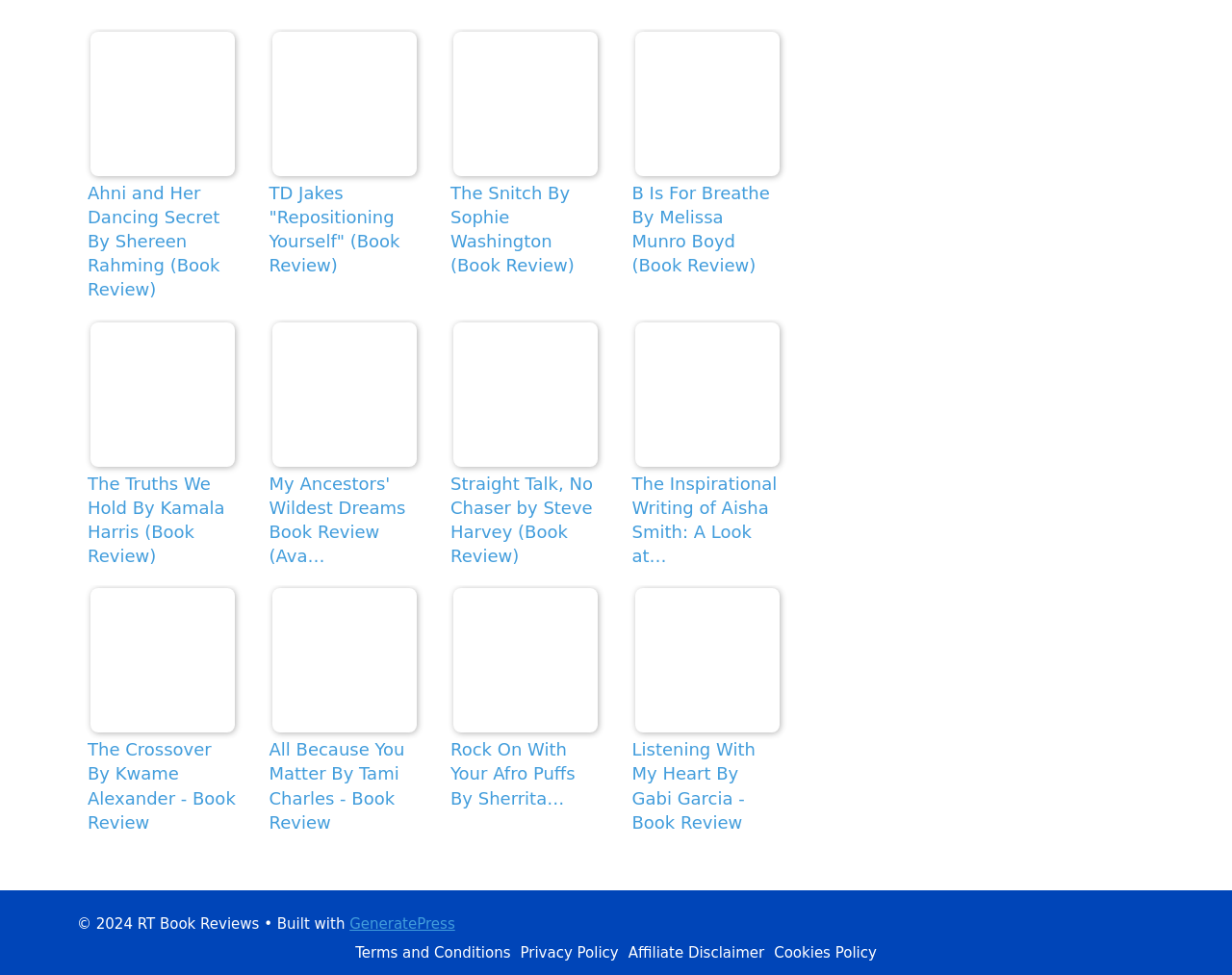Using the element description: "Cookies Policy", determine the bounding box coordinates. The coordinates should be in the format [left, top, right, bottom], with values between 0 and 1.

[0.628, 0.968, 0.712, 0.986]